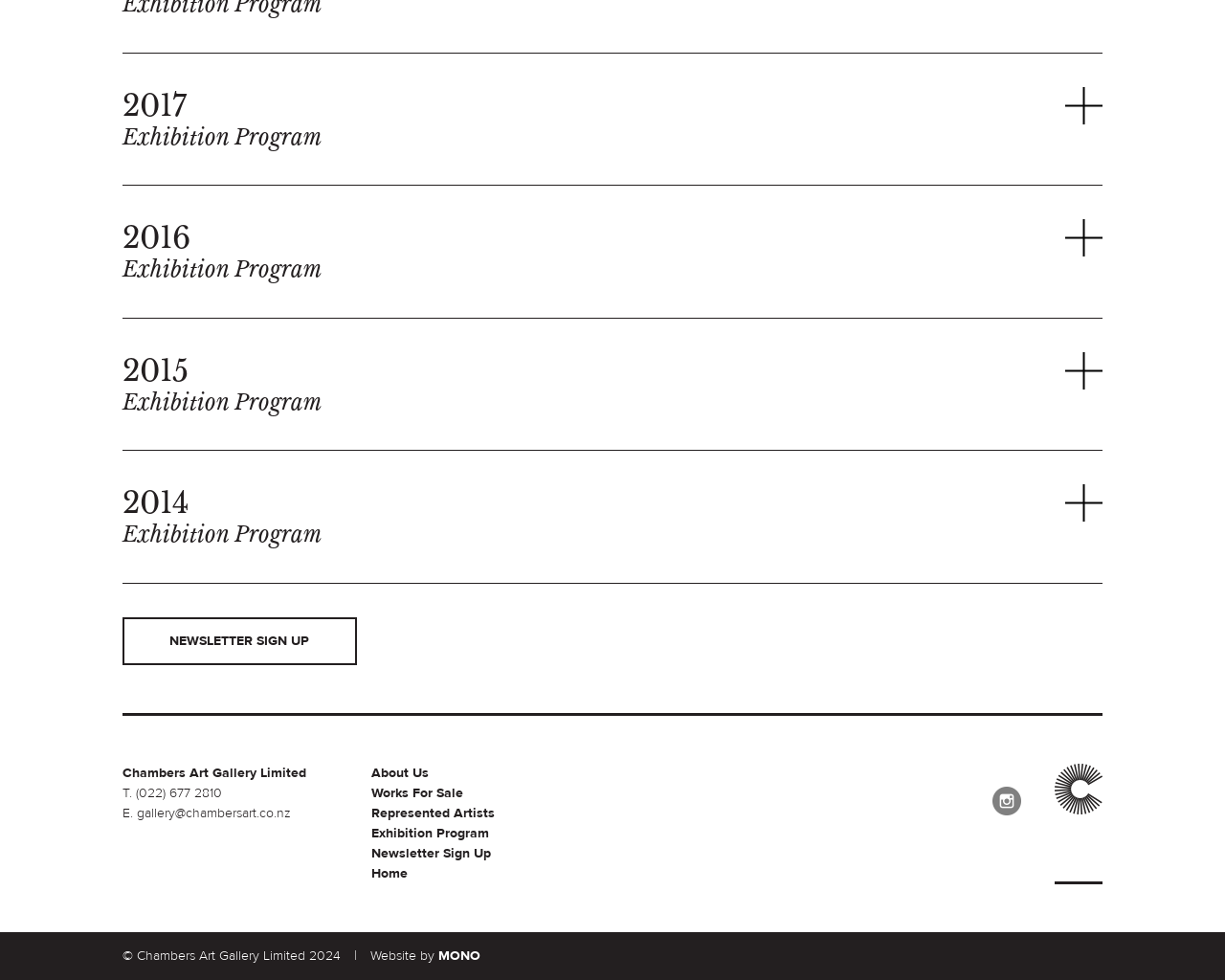Ascertain the bounding box coordinates for the UI element detailed here: "gallery@chambersart.co.nz". The coordinates should be provided as [left, top, right, bottom] with each value being a float between 0 and 1.

[0.112, 0.821, 0.238, 0.839]